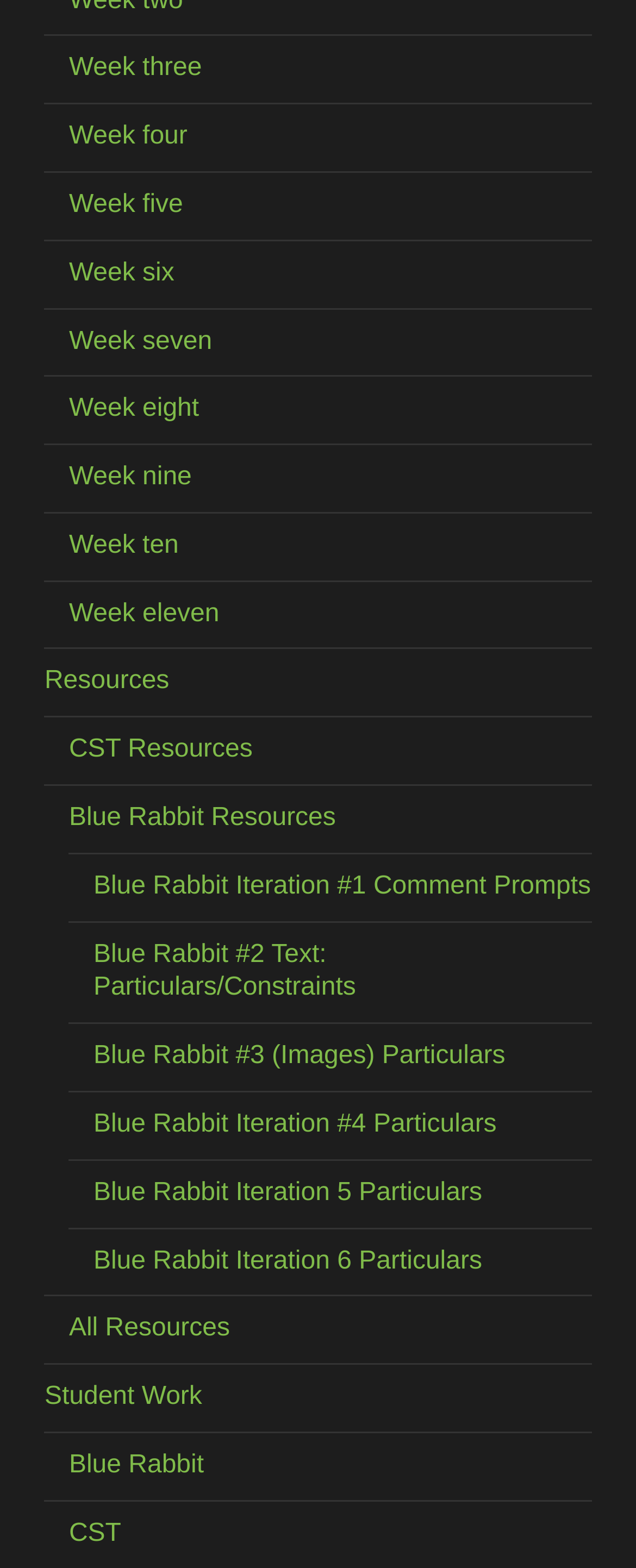Please identify the bounding box coordinates of the clickable element to fulfill the following instruction: "View CST resources". The coordinates should be four float numbers between 0 and 1, i.e., [left, top, right, bottom].

[0.108, 0.469, 0.397, 0.487]